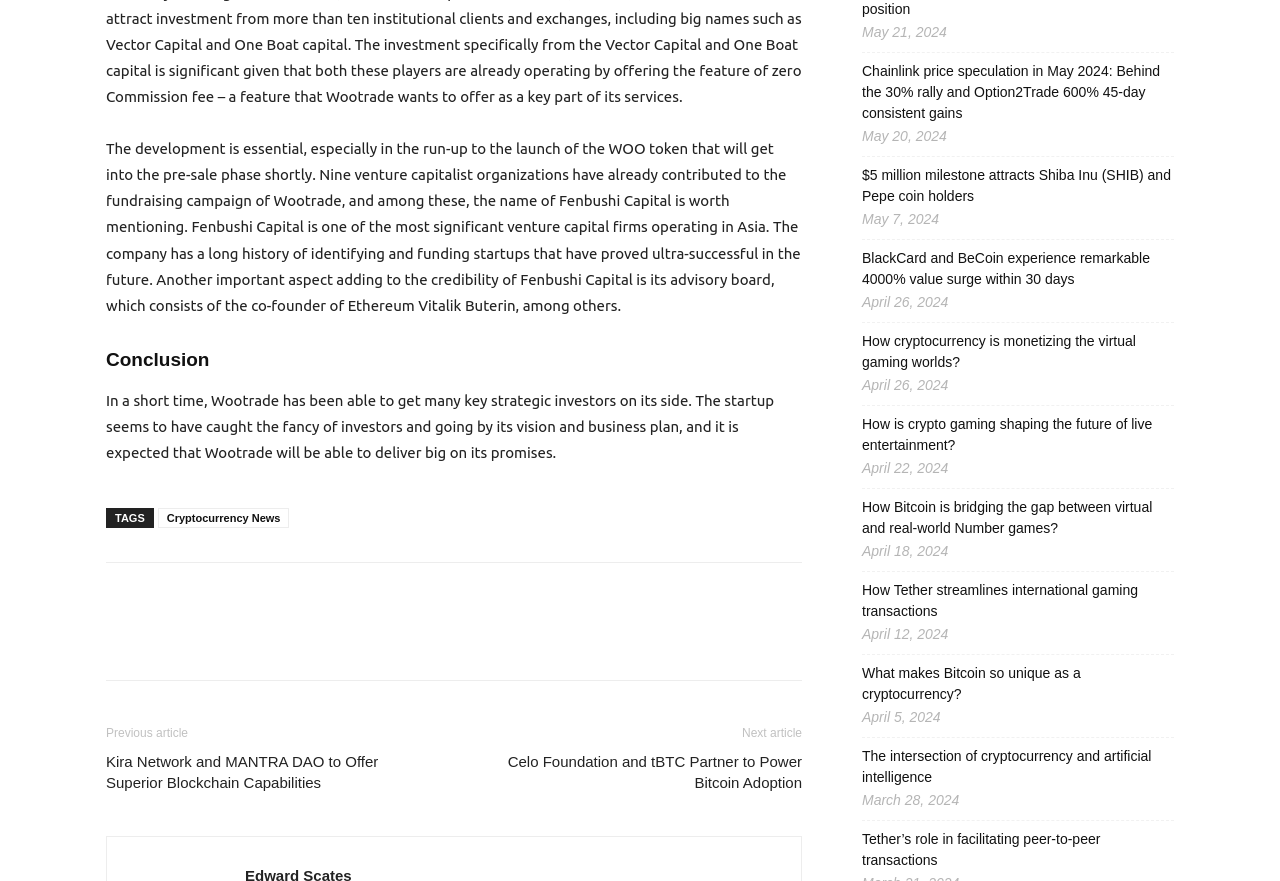Please reply to the following question using a single word or phrase: 
What type of news is this webpage primarily about?

Cryptocurrency News